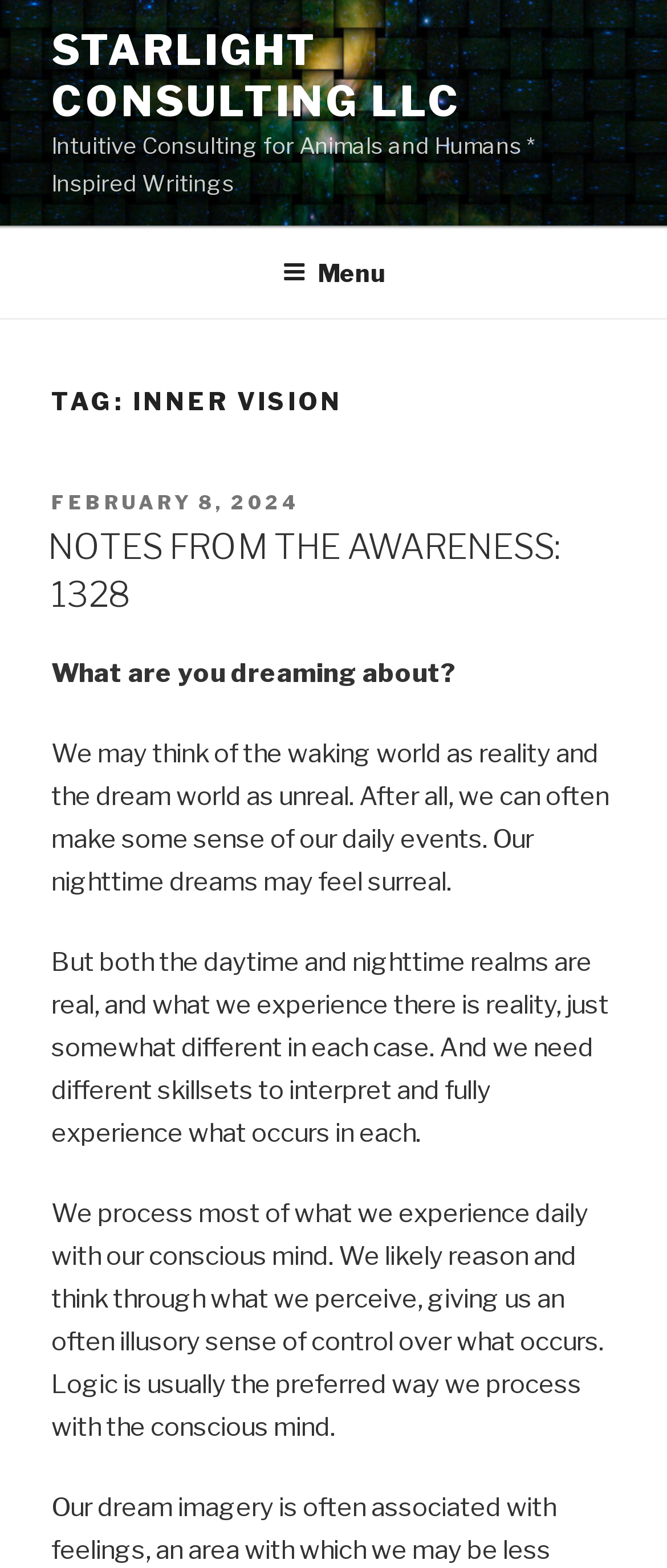Using the provided description: "Starlight Consulting LLC", find the bounding box coordinates of the corresponding UI element. The output should be four float numbers between 0 and 1, in the format [left, top, right, bottom].

[0.077, 0.016, 0.692, 0.081]